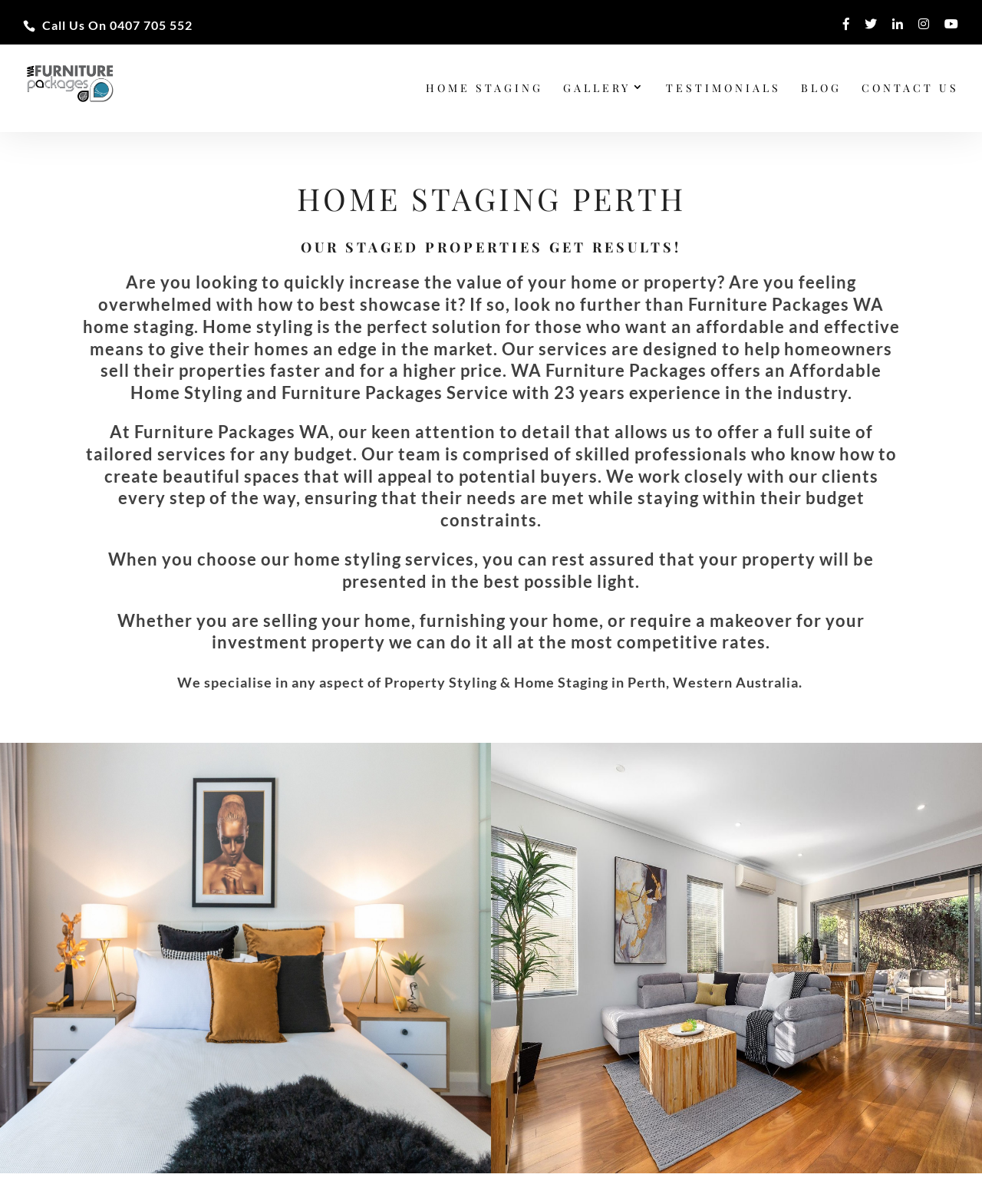Provide a short answer to the following question with just one word or phrase: What is the phone number to call?

0407 705 552